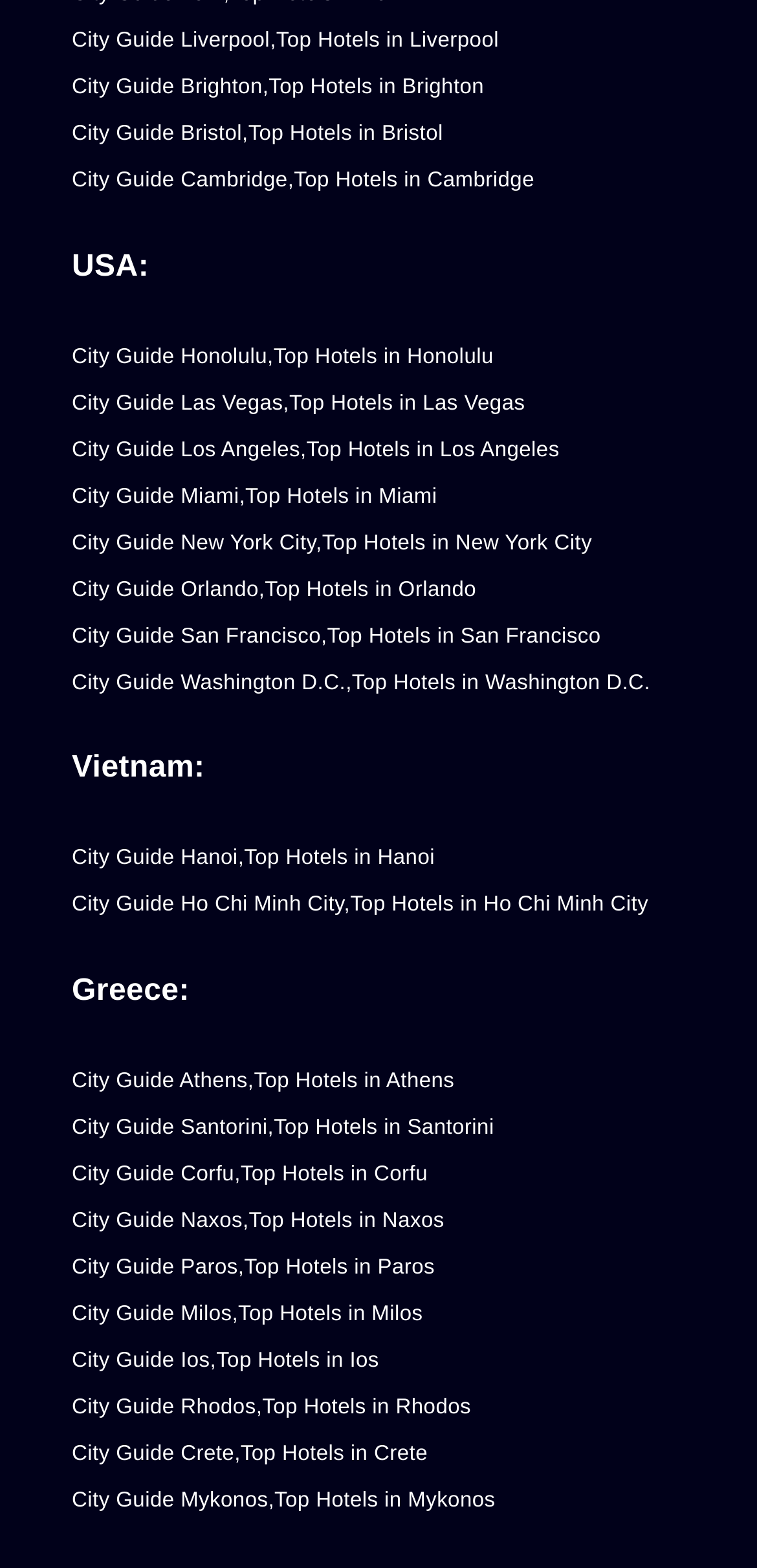Could you provide the bounding box coordinates for the portion of the screen to click to complete this instruction: "Discover Top Hotels in Honolulu"?

[0.361, 0.215, 0.652, 0.236]